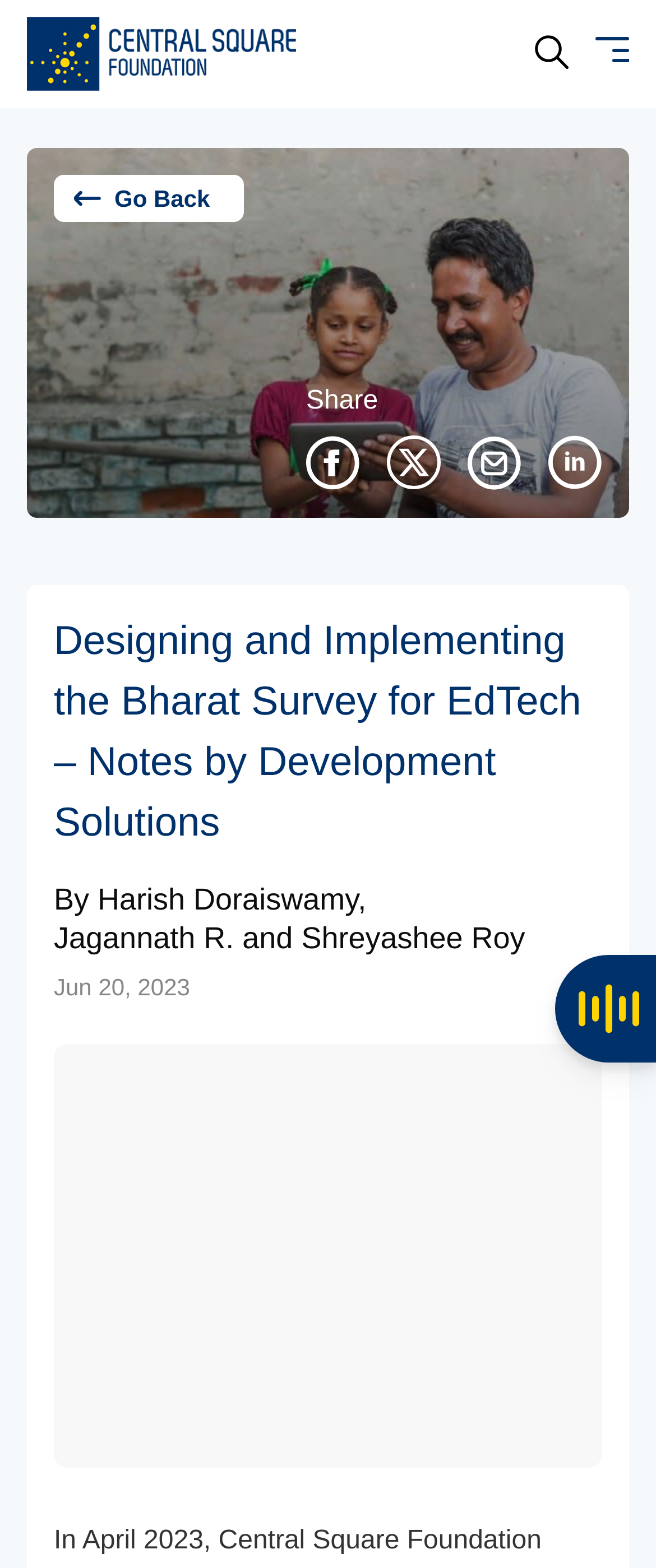What is the position of Jagannath R.?
Can you provide a detailed and comprehensive answer to the question?

The position of Jagannath R. is mentioned in the text 'We caught up with Jagannath R., Senior Manager of Monitoring, Evaluation, and Learning at Development Solutions, around the Bharat Survey for EdTech (BaSE).' which is located in the main content area of the webpage.